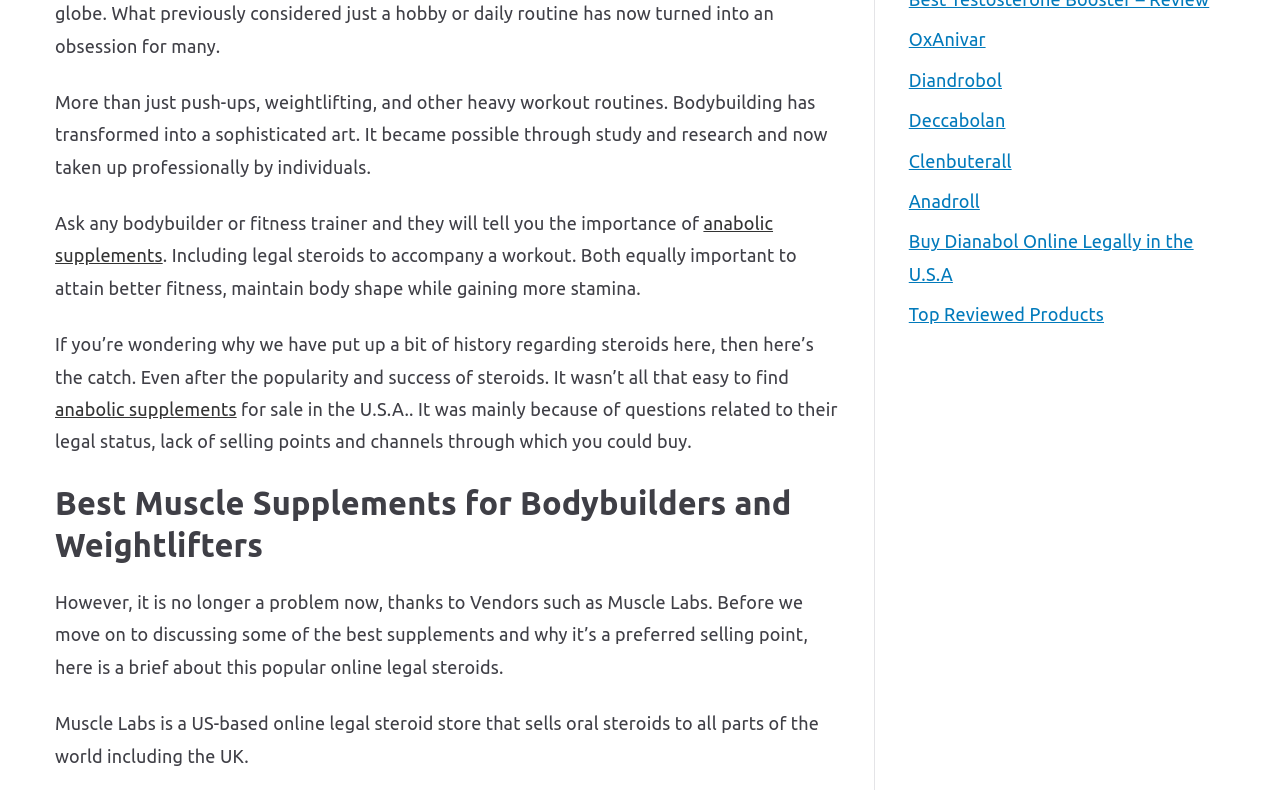What is the main topic of this webpage?
Could you answer the question with a detailed and thorough explanation?

Based on the content of the webpage, it appears to be discussing bodybuilding and the importance of anabolic supplements, including legal steroids, for achieving better fitness and maintaining body shape.